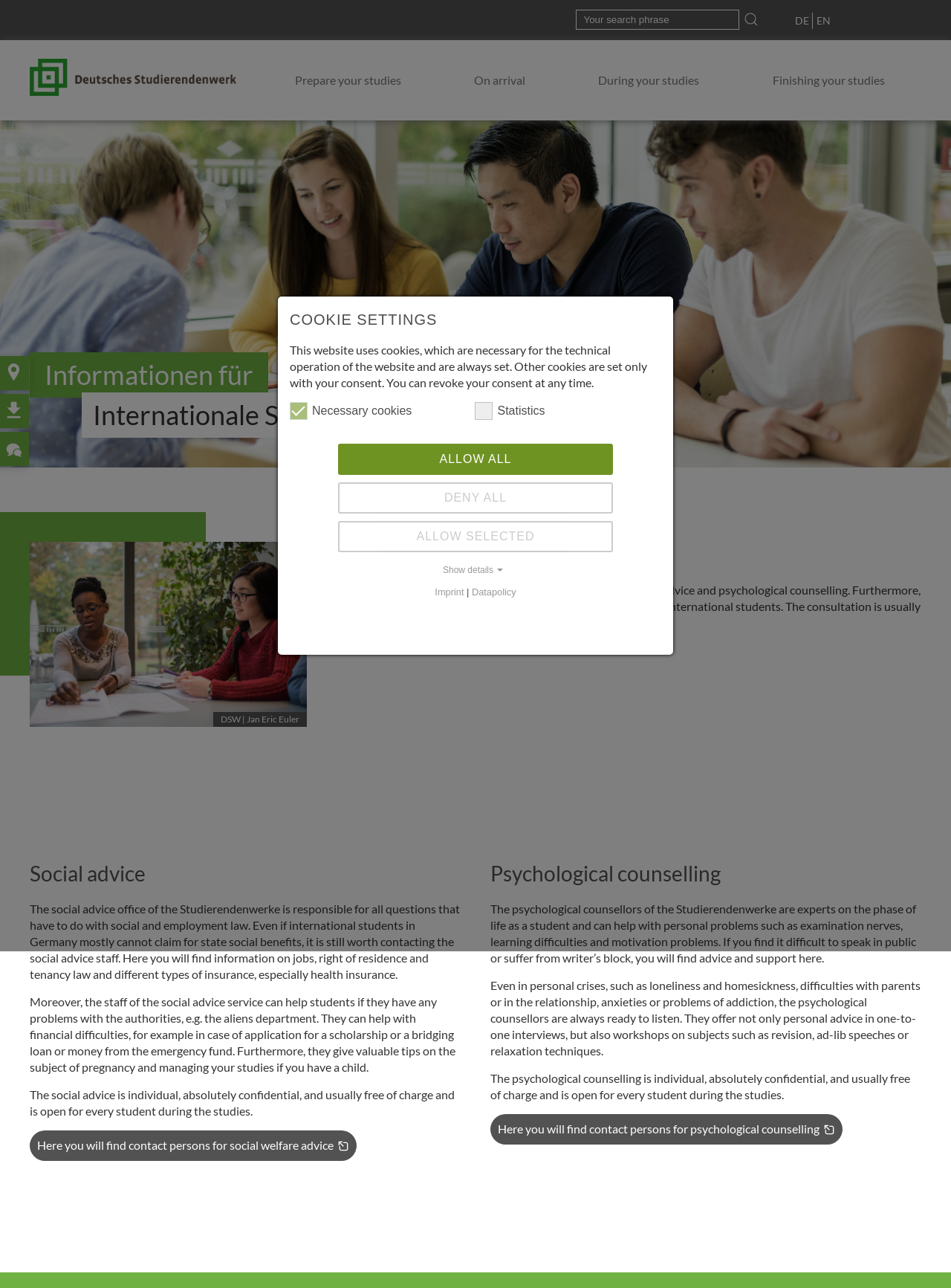Predict the bounding box coordinates of the area that should be clicked to accomplish the following instruction: "Click on the 'About Gamecraft' link". The bounding box coordinates should consist of four float numbers between 0 and 1, i.e., [left, top, right, bottom].

None